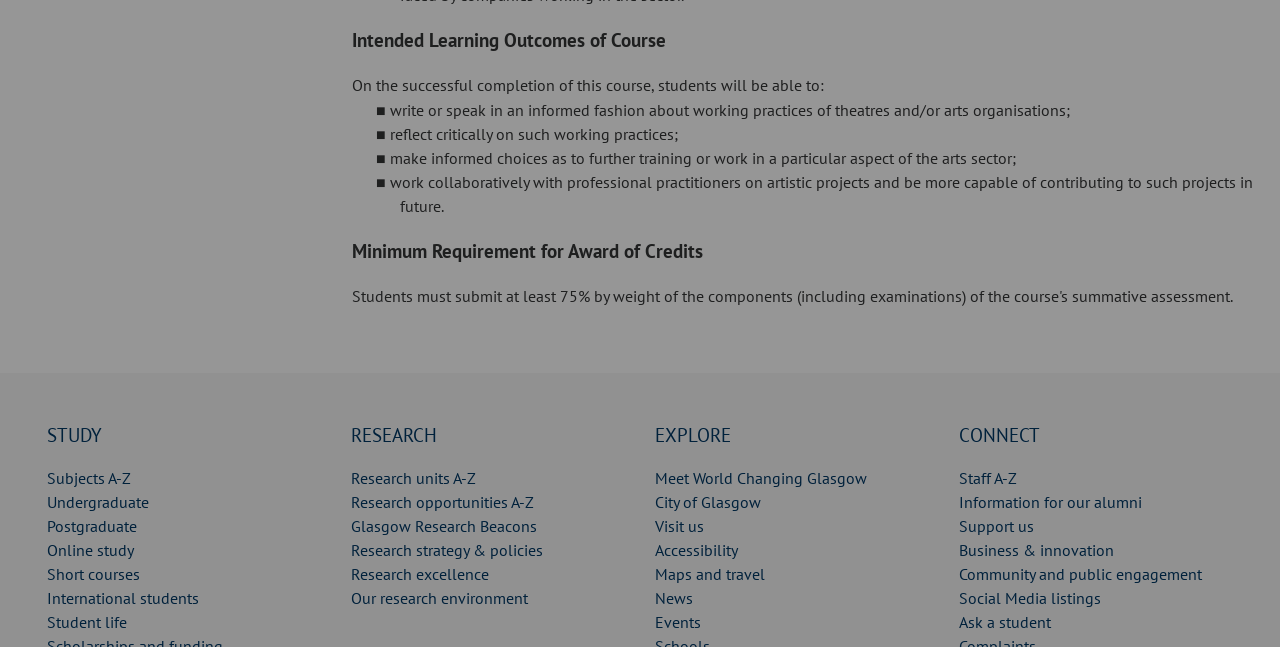What are the three main categories on the webpage?
Kindly give a detailed and elaborate answer to the question.

The webpage is divided into three main categories, which are STUDY, RESEARCH, and EXPLORE. These categories are represented by headings and contain links to various sub-categories and pages.